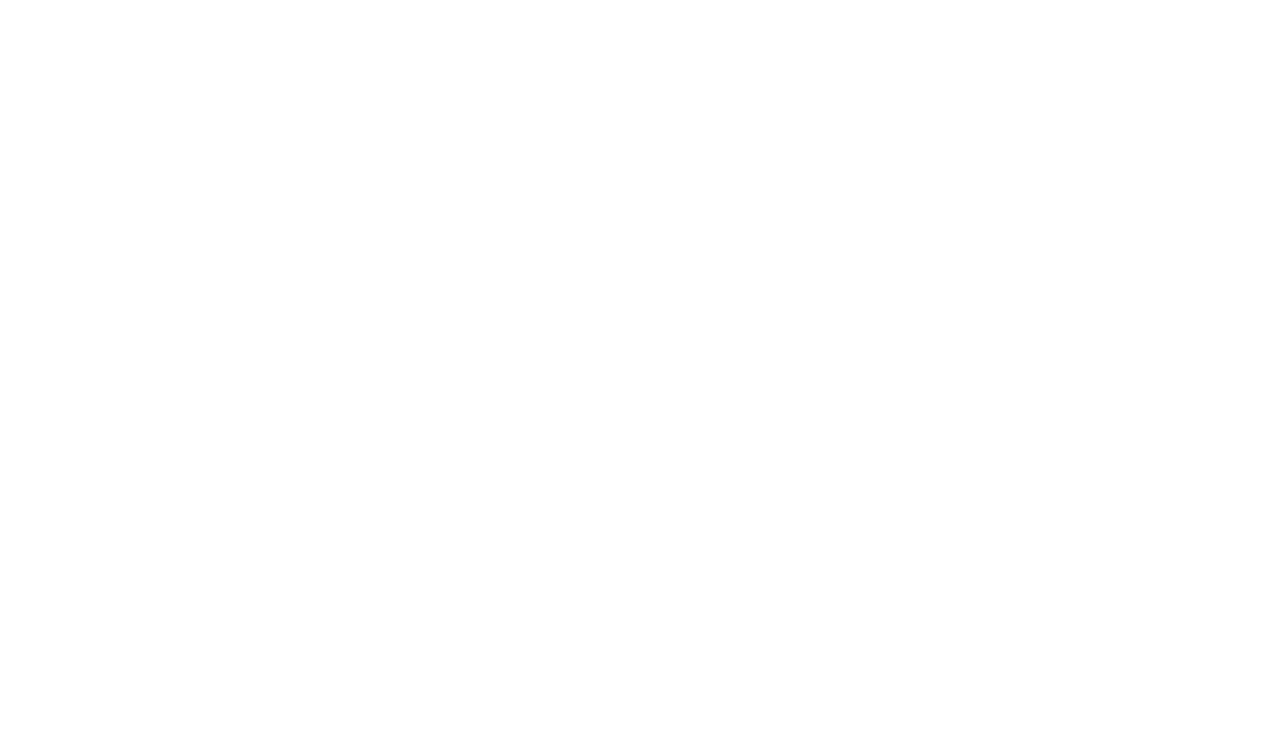Provide the bounding box coordinates for the UI element that is described by this text: "aria-label="{t('footer.partner.footer.partner.vriendenloterij')}"". The coordinates should be in the form of four float numbers between 0 and 1: [left, top, right, bottom].

[0.899, 0.729, 0.96, 0.764]